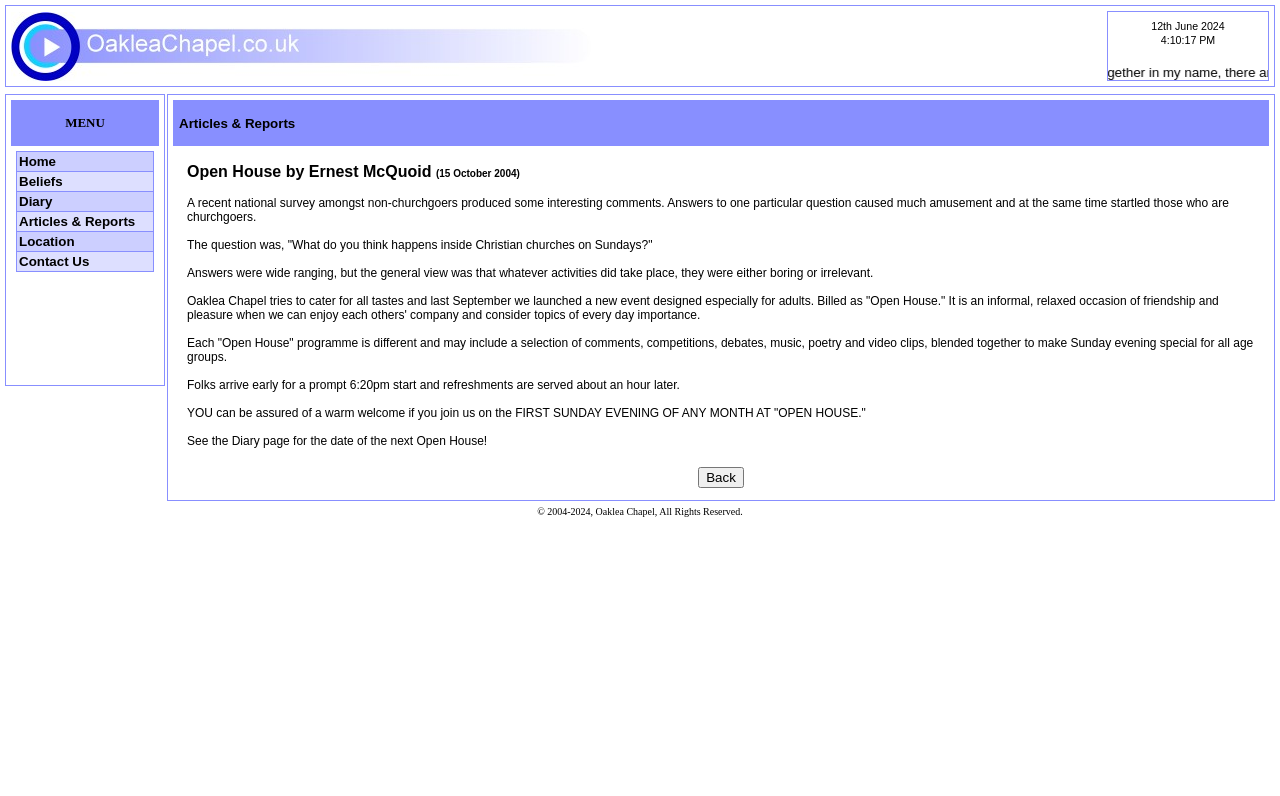Identify the bounding box coordinates of the region that should be clicked to execute the following instruction: "Click the 'Articles & Reports' link".

[0.013, 0.266, 0.12, 0.29]